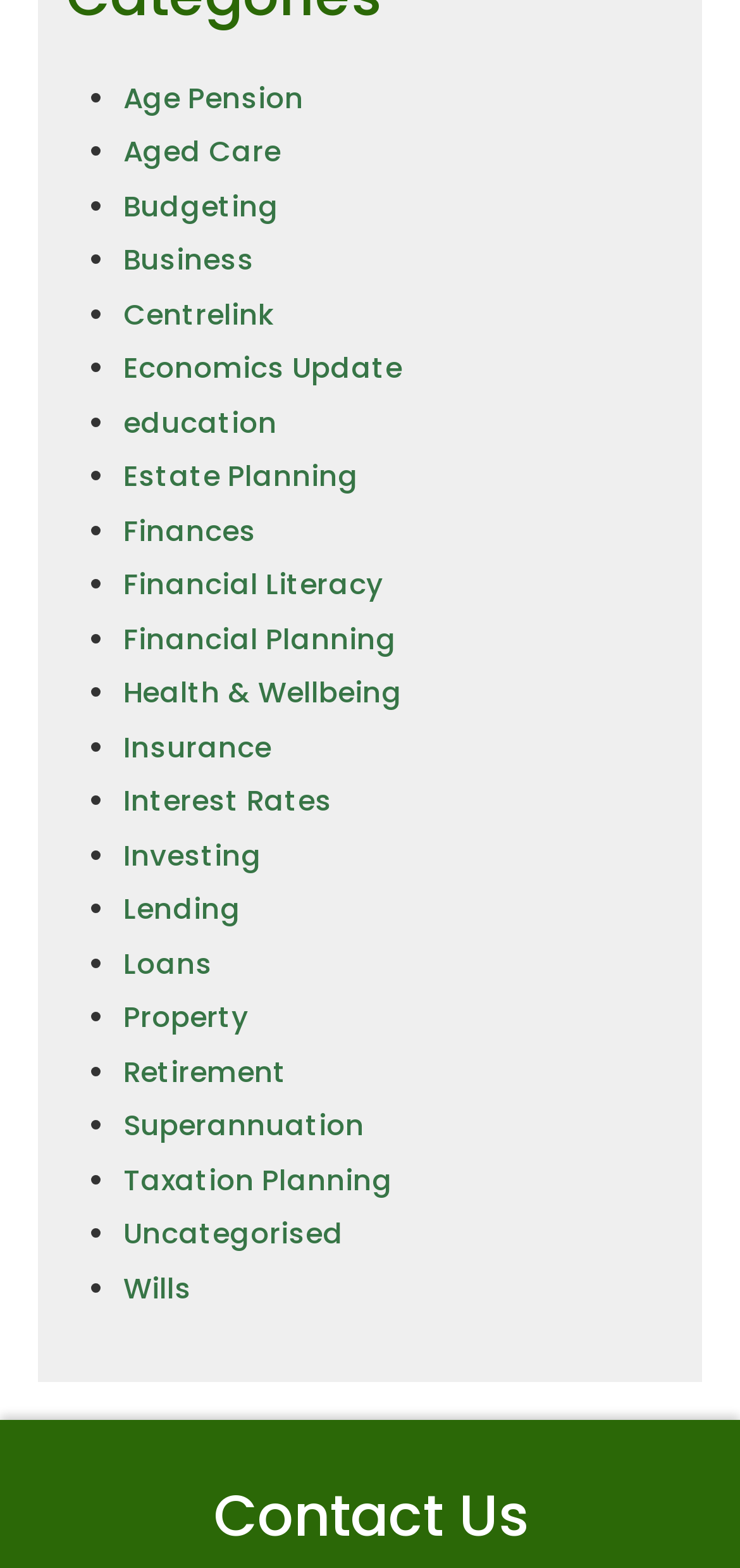Identify the coordinates of the bounding box for the element that must be clicked to accomplish the instruction: "Contact Us".

[0.026, 0.941, 0.974, 0.992]